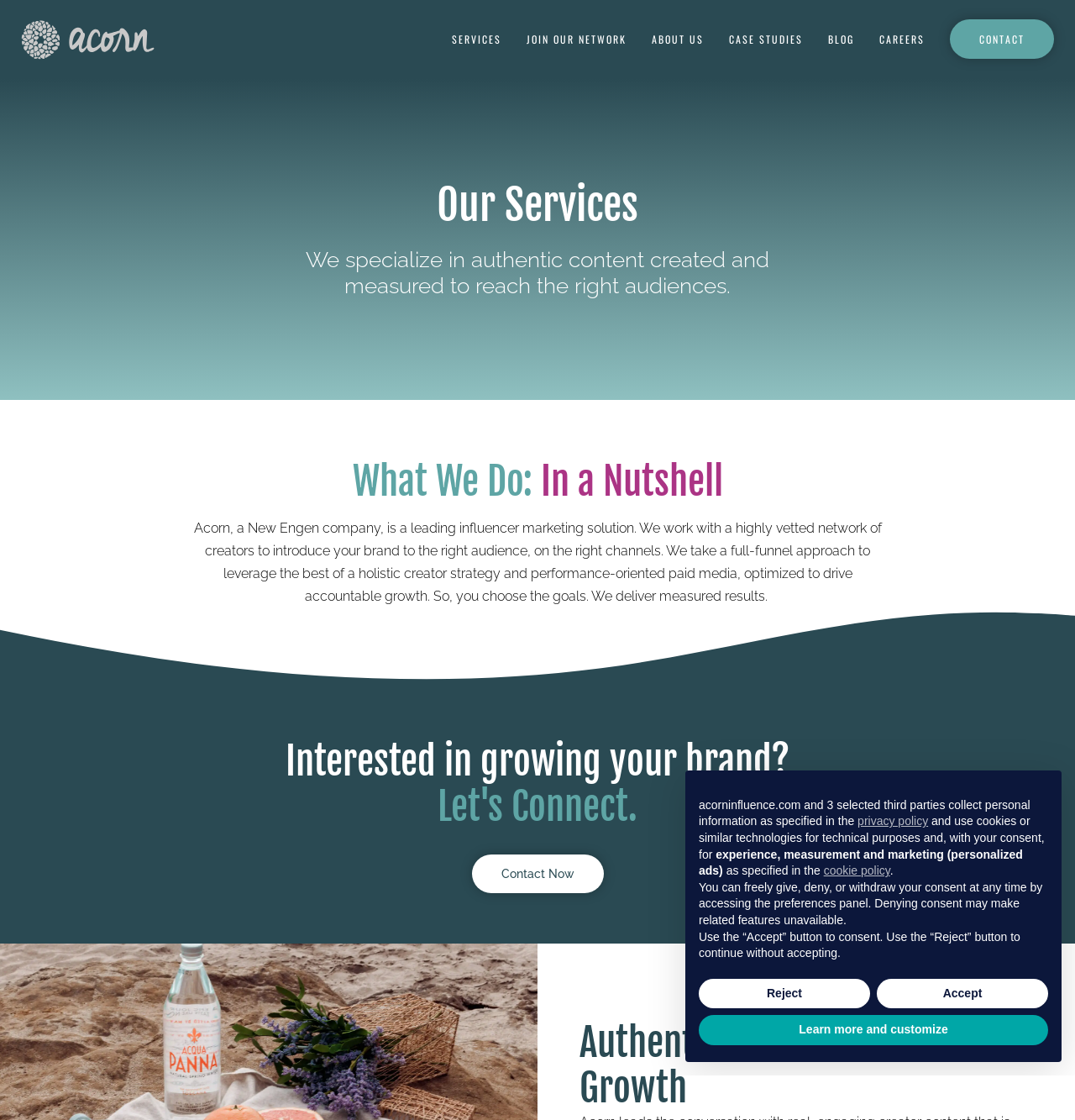Locate the bounding box coordinates of the element I should click to achieve the following instruction: "Click the Contact Now button".

[0.439, 0.763, 0.561, 0.797]